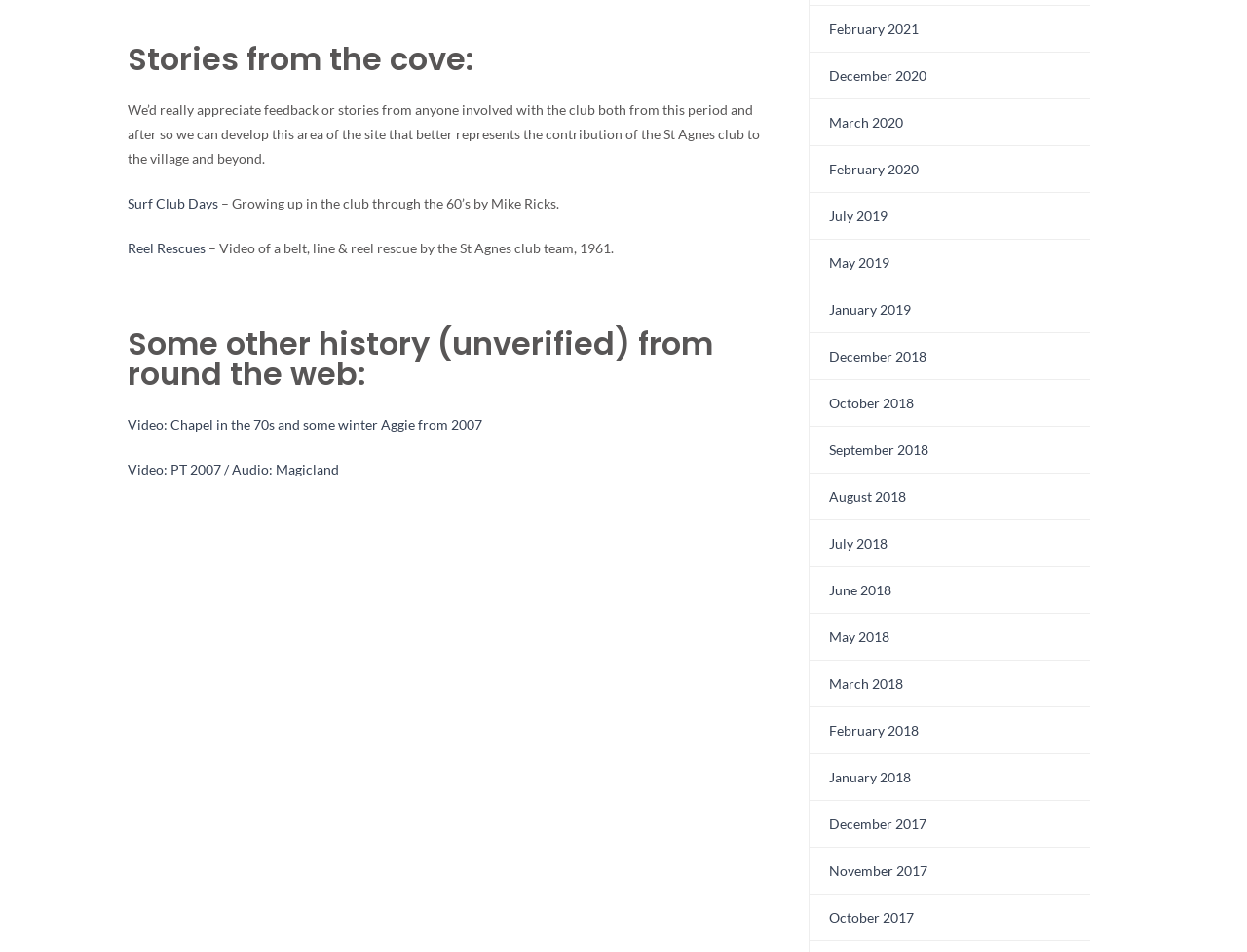Answer the question in a single word or phrase:
Are there any headings or sections on the webpage?

Yes